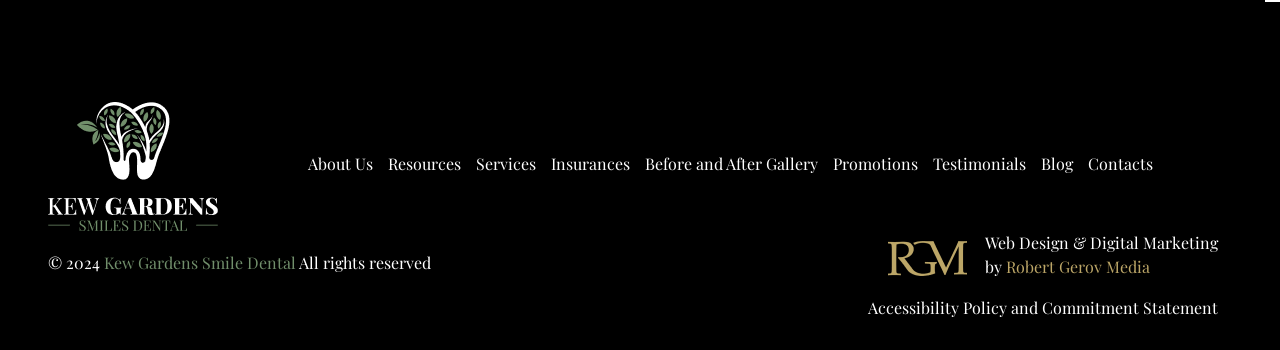Could you highlight the region that needs to be clicked to execute the instruction: "read Testimonials"?

[0.729, 0.437, 0.801, 0.497]